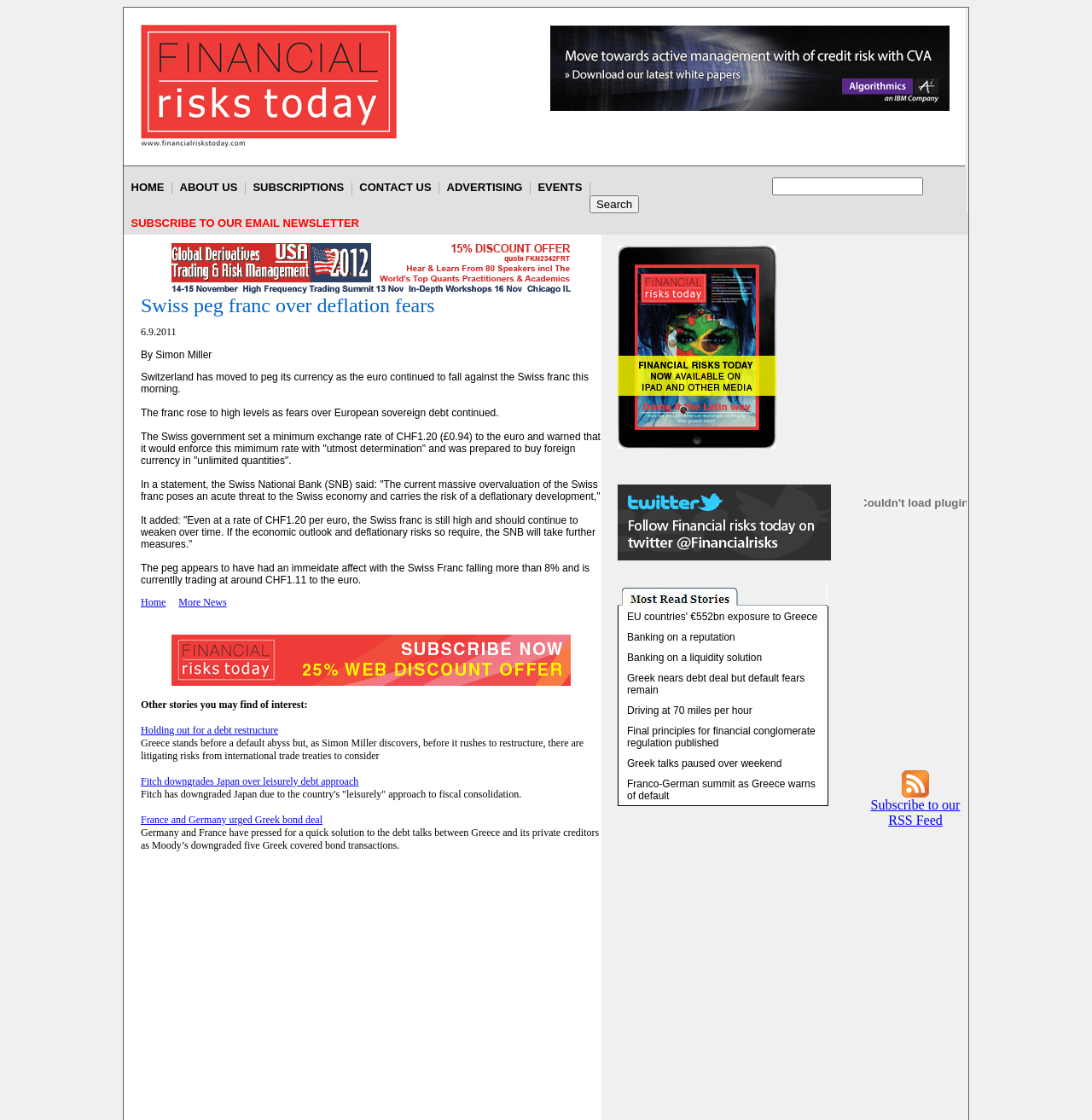Pinpoint the bounding box coordinates of the clickable area needed to execute the instruction: "Visit the home page". The coordinates should be specified as four float numbers between 0 and 1, i.e., [left, top, right, bottom].

[0.113, 0.158, 0.157, 0.176]